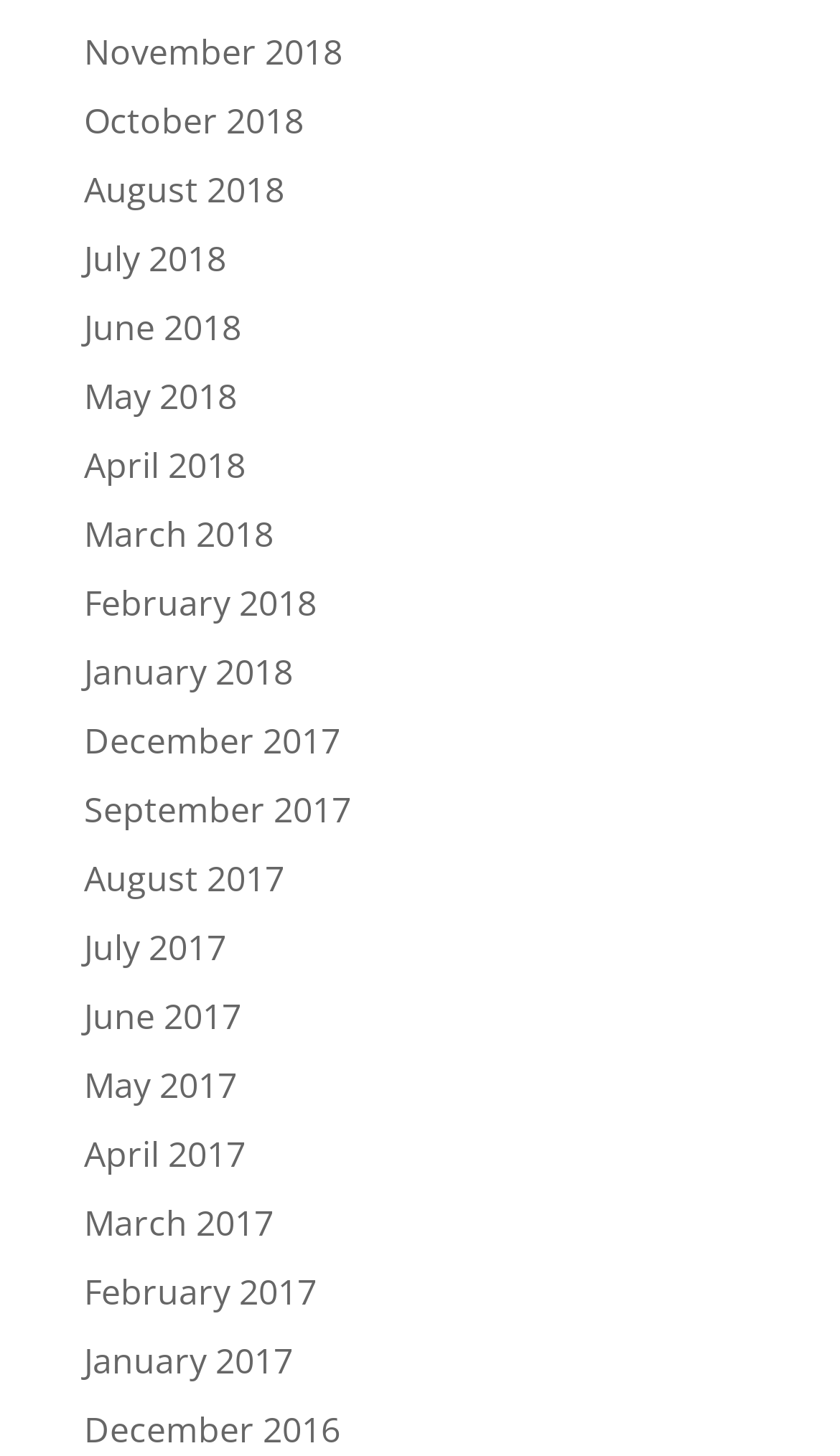Answer in one word or a short phrase: 
How many links are there in the first row?

4